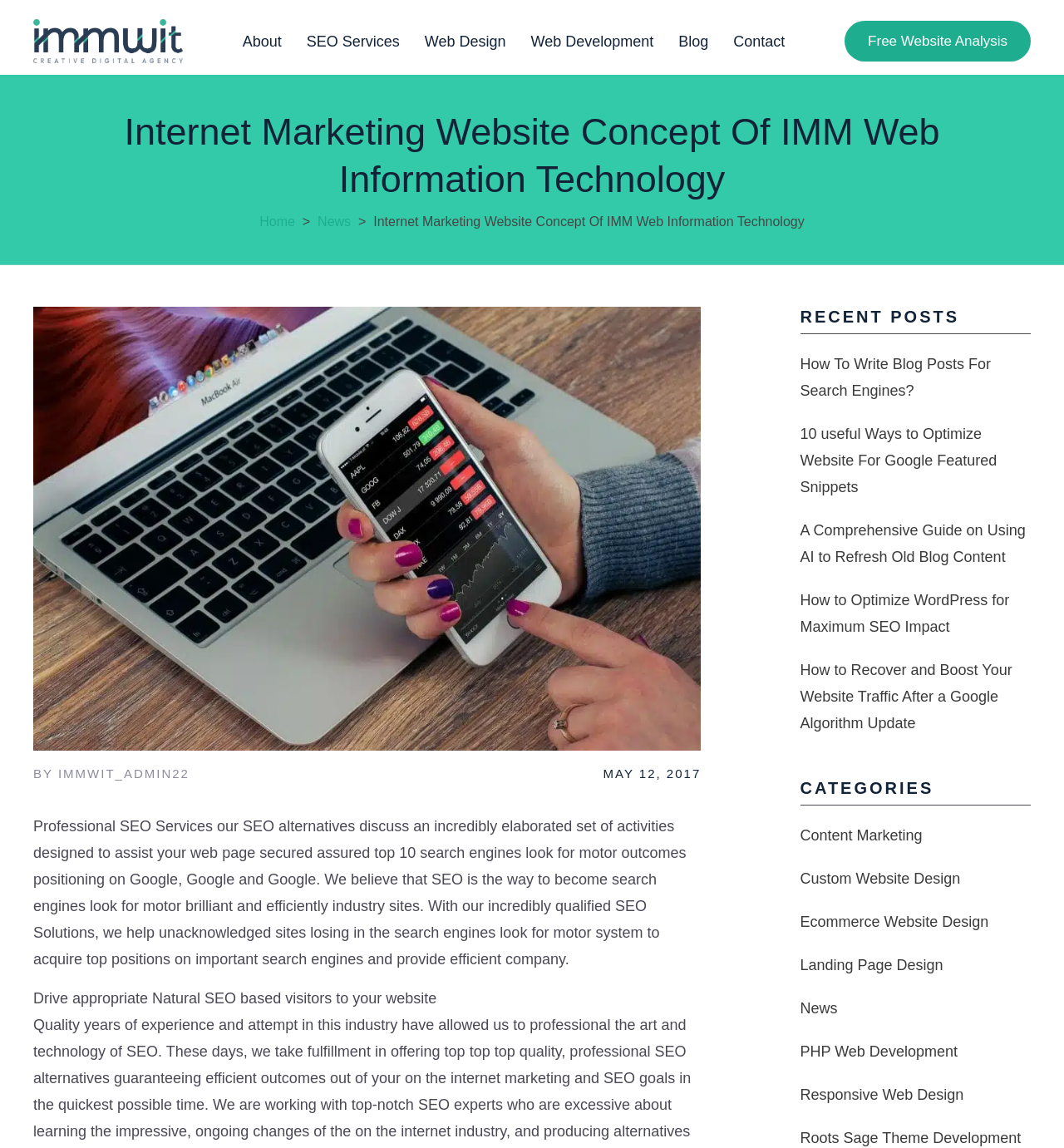Please look at the image and answer the question with a detailed explanation: How many links are there in the main navigation menu?

The main navigation menu is located at the top of the webpage and contains links to 'About', 'SEO Services', 'Web Design', 'Web Development', 'Blog', and 'Contact'.